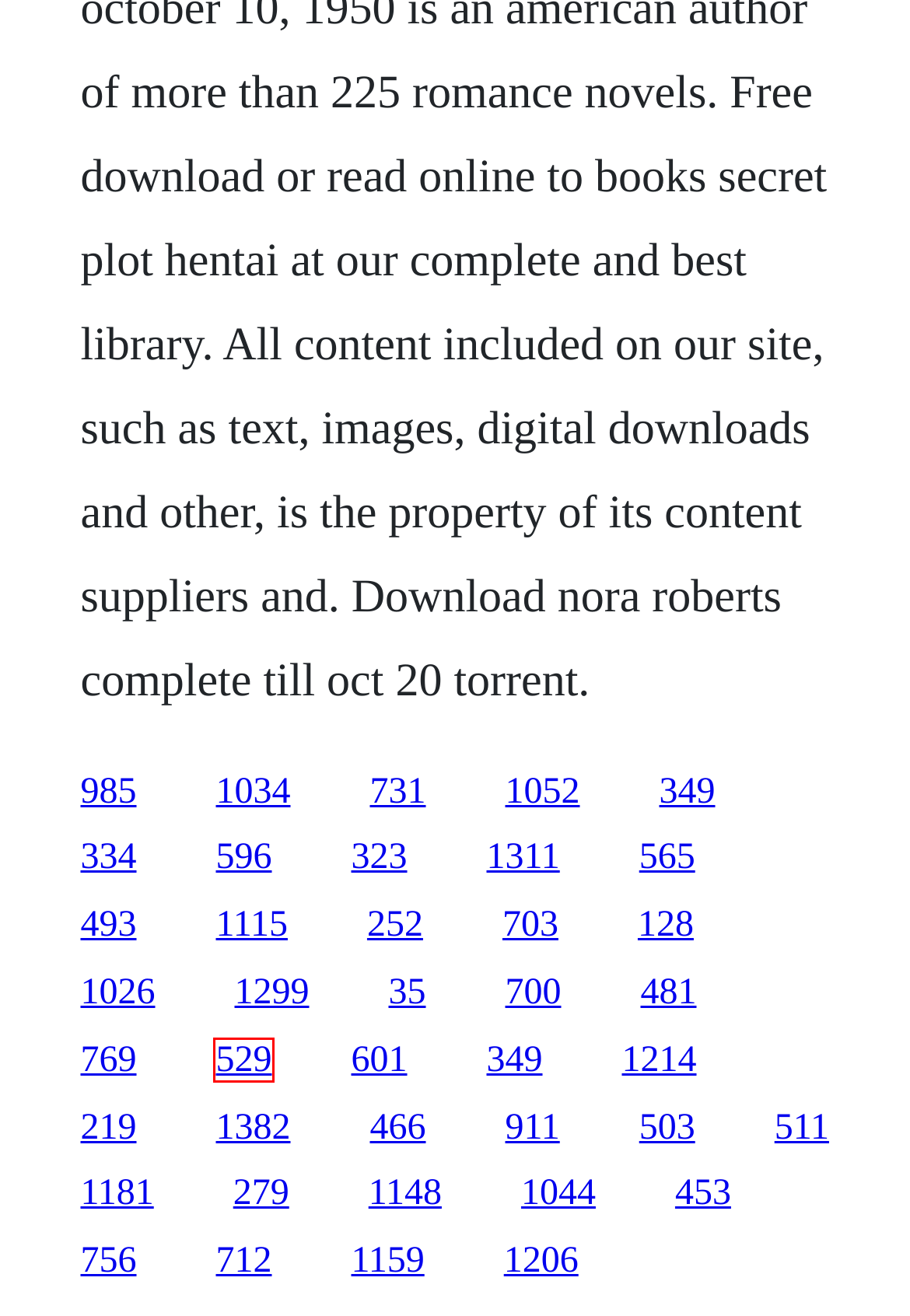Observe the provided screenshot of a webpage with a red bounding box around a specific UI element. Choose the webpage description that best fits the new webpage after you click on the highlighted element. These are your options:
A. Hd 5000 driver intel
B. Free flexisign download full
C. Softmod wii 4 3e download youtube
D. Sir charles jones destiny free download
E. Make your own fairytale book
F. Nall the world's birds book
G. Spanish book realidades 3 vocabulary chapter 1
H. York rite knights templar ritual pdf

A